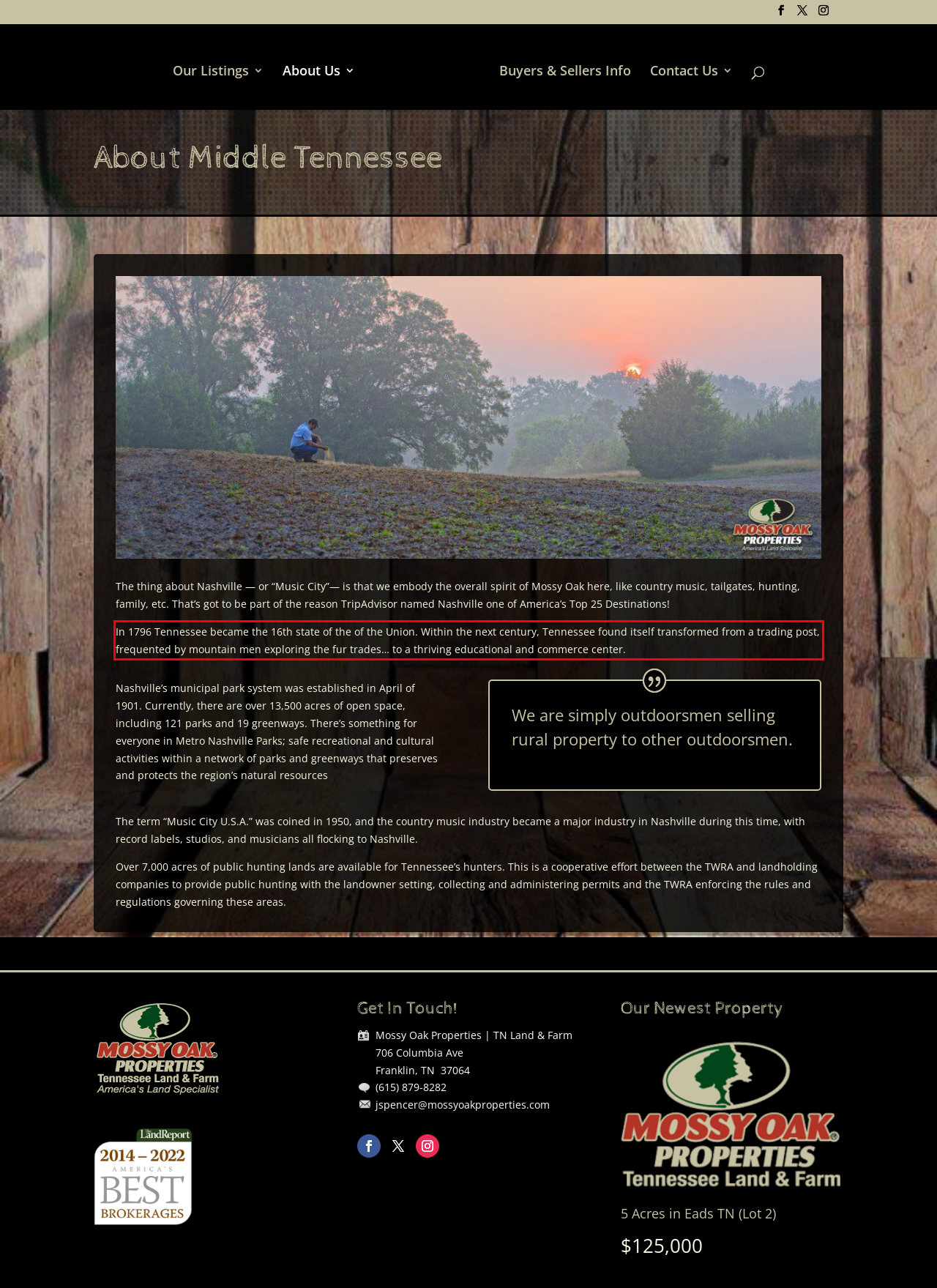Look at the provided screenshot of the webpage and perform OCR on the text within the red bounding box.

In 1796 Tennessee became the 16th state of the of the Union. Within the next century, Tennessee found itself transformed from a trading post, frequented by mountain men exploring the fur trades… to a thriving educational and commerce center.